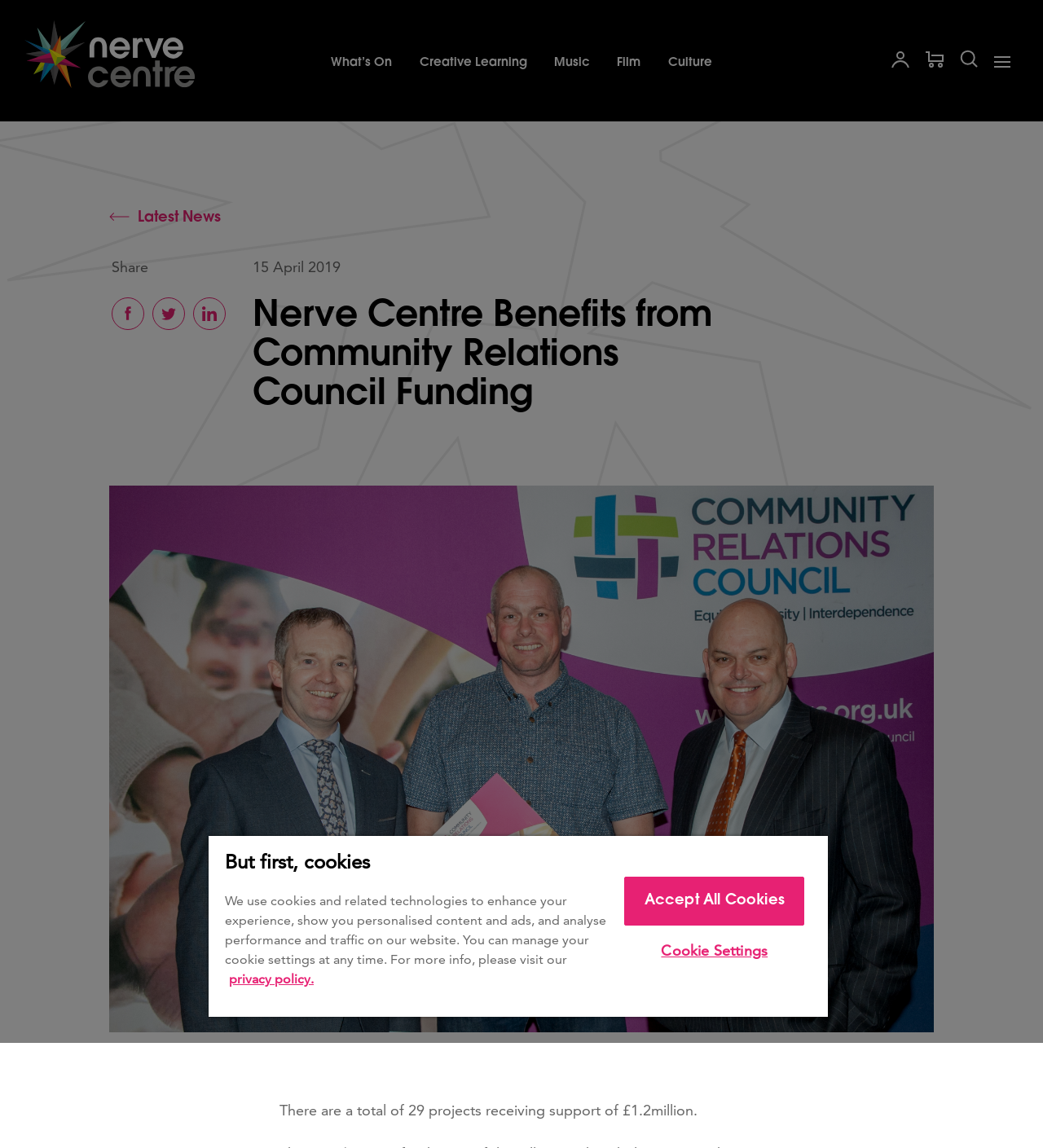What can be managed at any time on the website?
Provide a detailed and well-explained answer to the question.

The cookie policy section on the webpage states that 'You can manage your cookie settings at any time', which answers the question.